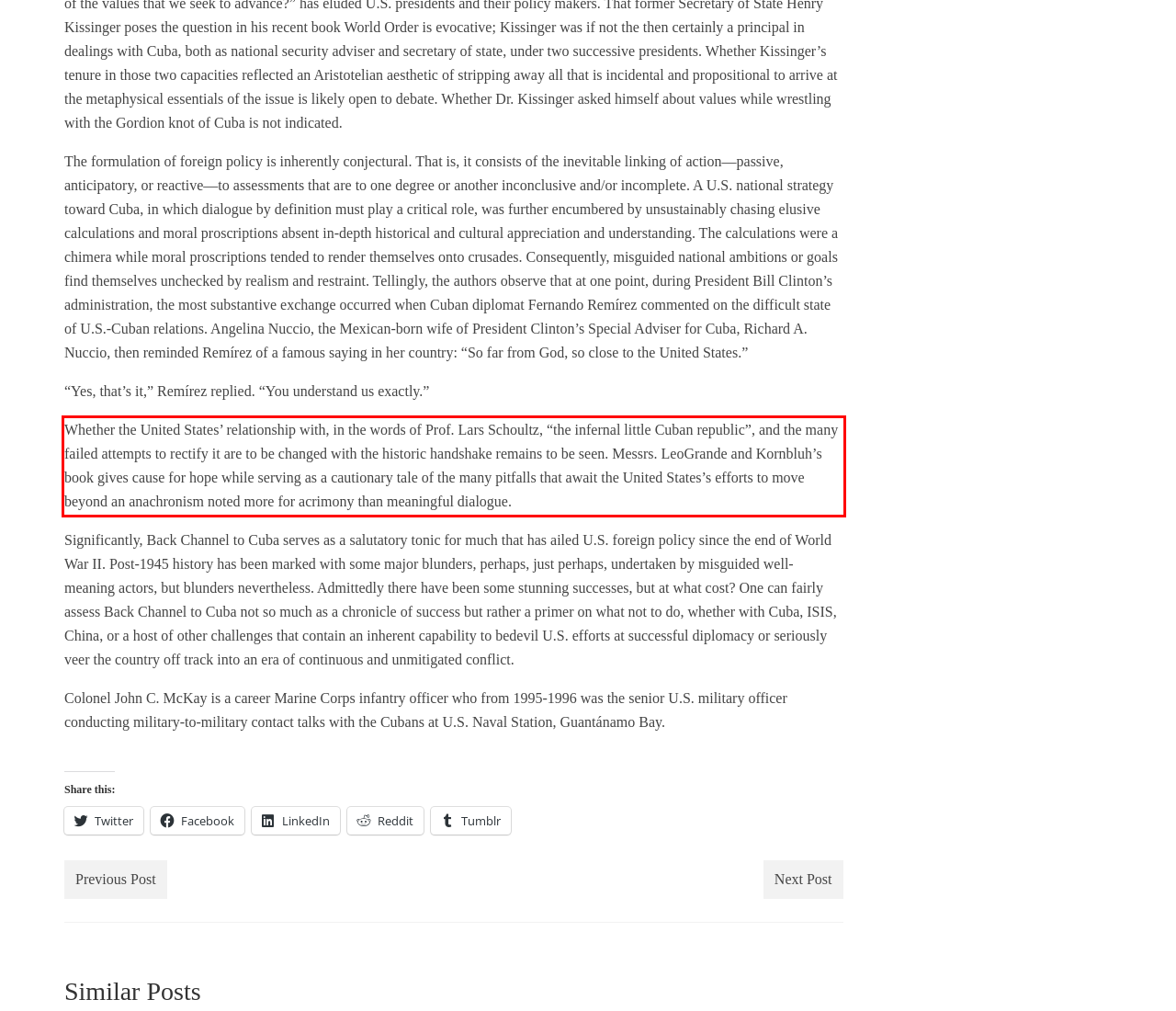Given the screenshot of a webpage, identify the red rectangle bounding box and recognize the text content inside it, generating the extracted text.

Whether the United States’ relationship with, in the words of Prof. Lars Schoultz, “the infernal little Cuban republic”, and the many failed attempts to rectify it are to be changed with the historic handshake remains to be seen. Messrs. LeoGrande and Kornbluh’s book gives cause for hope while serving as a cautionary tale of the many pitfalls that await the United States’s efforts to move beyond an anachronism noted more for acrimony than meaningful dialogue.